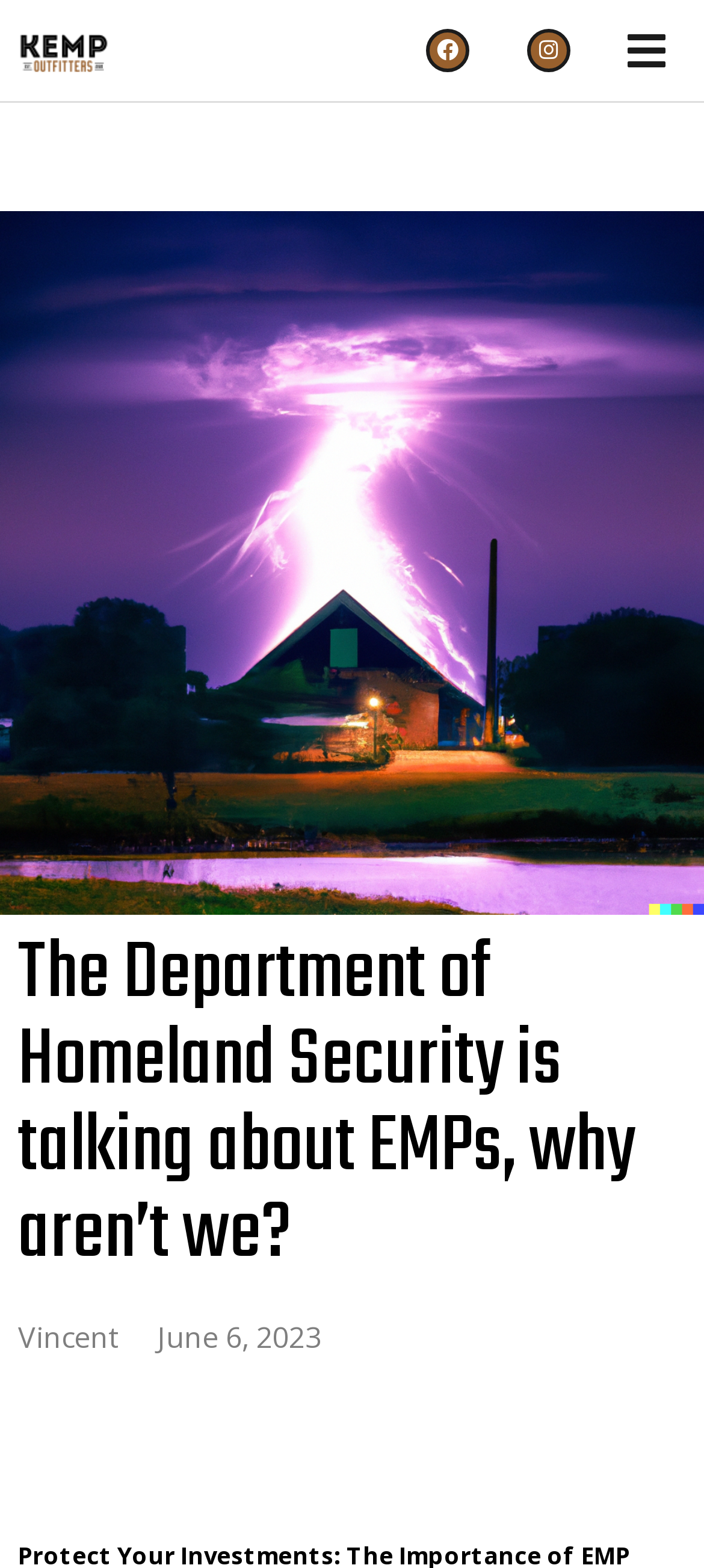Please answer the following question using a single word or phrase: 
Who is the author of the article?

Vincent